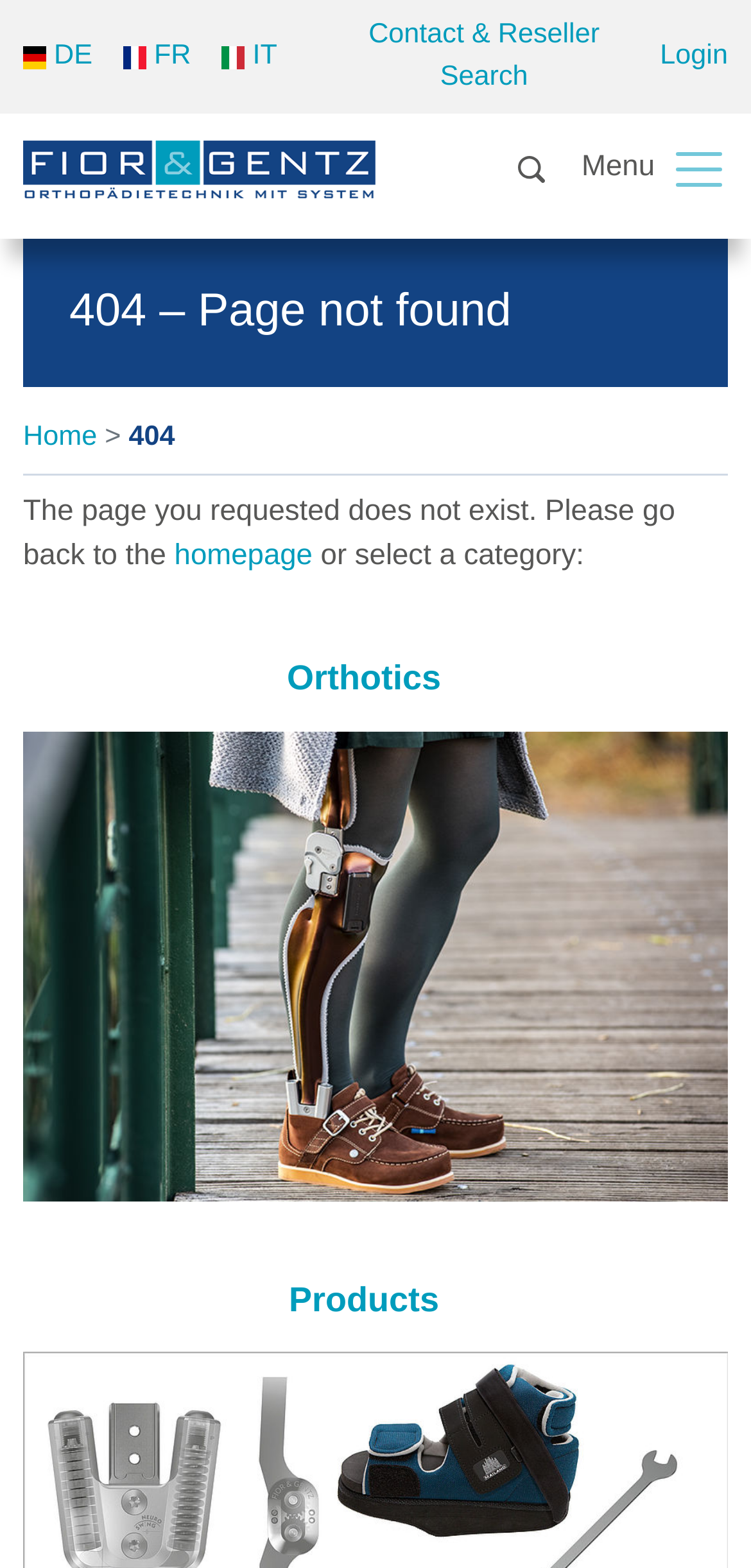Provide a one-word or short-phrase answer to the question:
What is the current page status?

Page not found